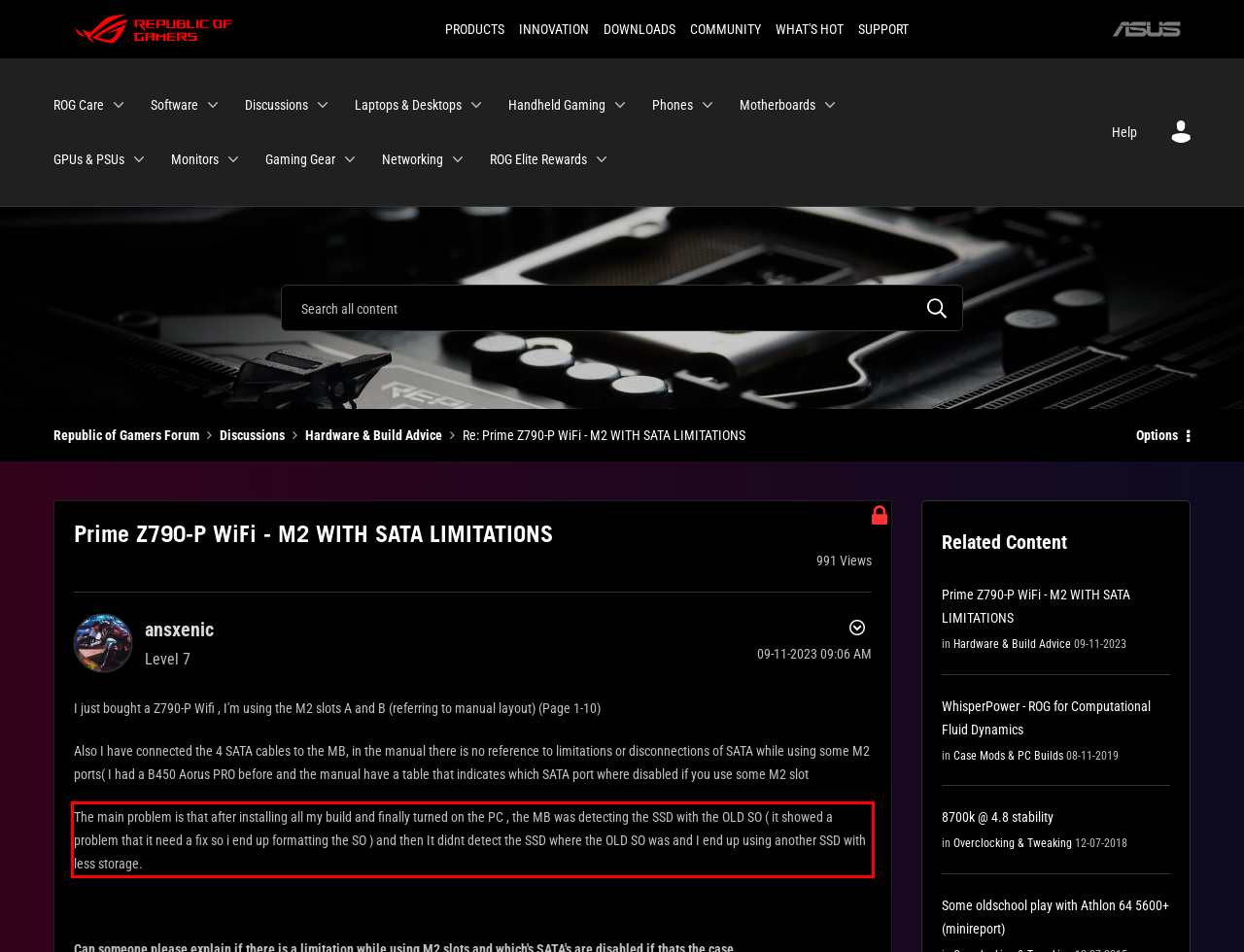You have a screenshot of a webpage with a red bounding box. Identify and extract the text content located inside the red bounding box.

The main problem is that after installing all my build and finally turned on the PC , the MB was detecting the SSD with the OLD SO ( it showed a problem that it need a fix so i end up formatting the SO ) and then It didnt detect the SSD where the OLD SO was and I end up using another SSD with less storage.